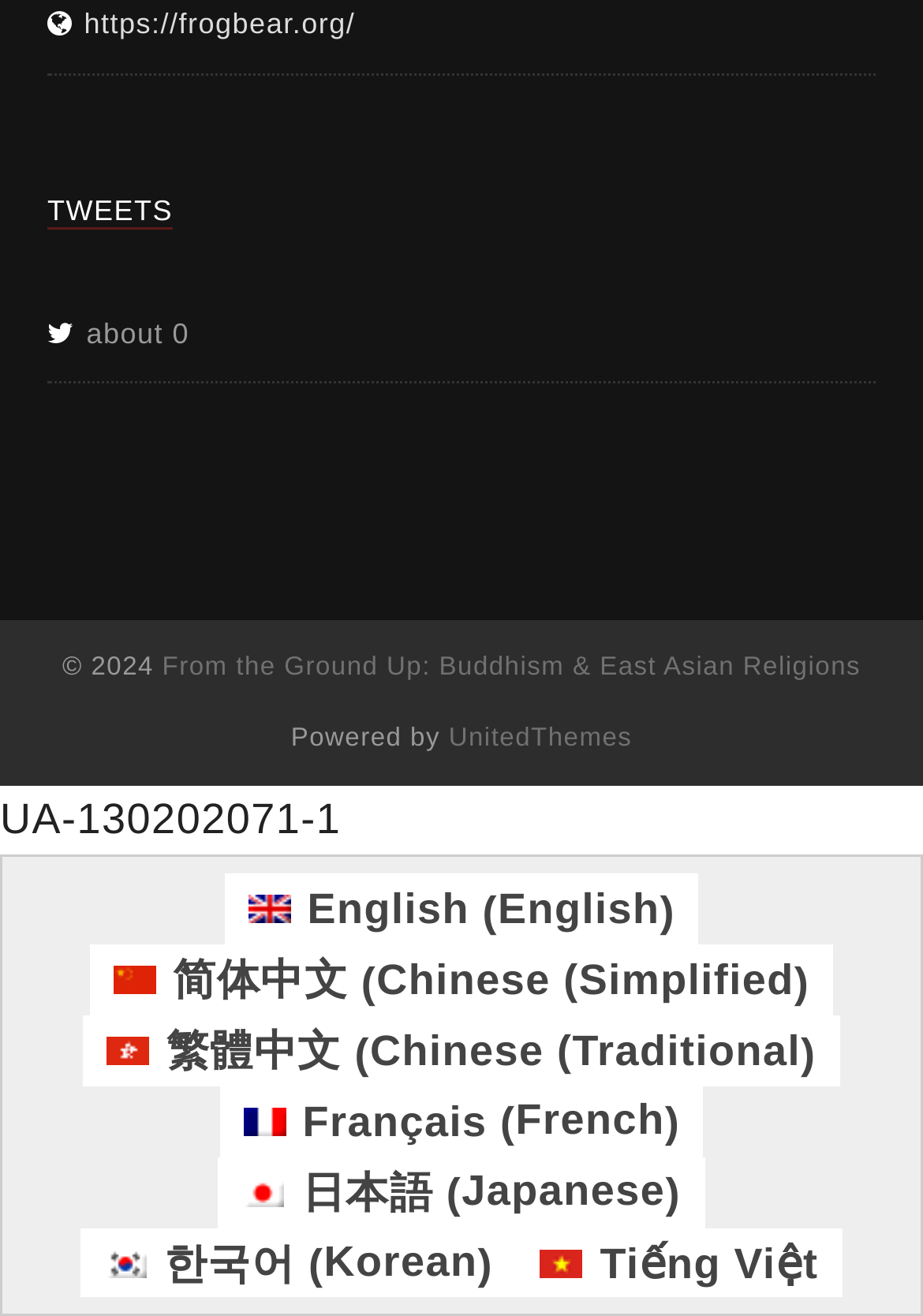How many links are there in the footer section?
Can you give a detailed and elaborate answer to the question?

I counted the number of links in the footer section by looking at the links with text such as 'about', 'From the Ground Up: Buddhism & East Asian Religions', 'UnitedThemes', and 'Powered by'. There are 4 links in total.